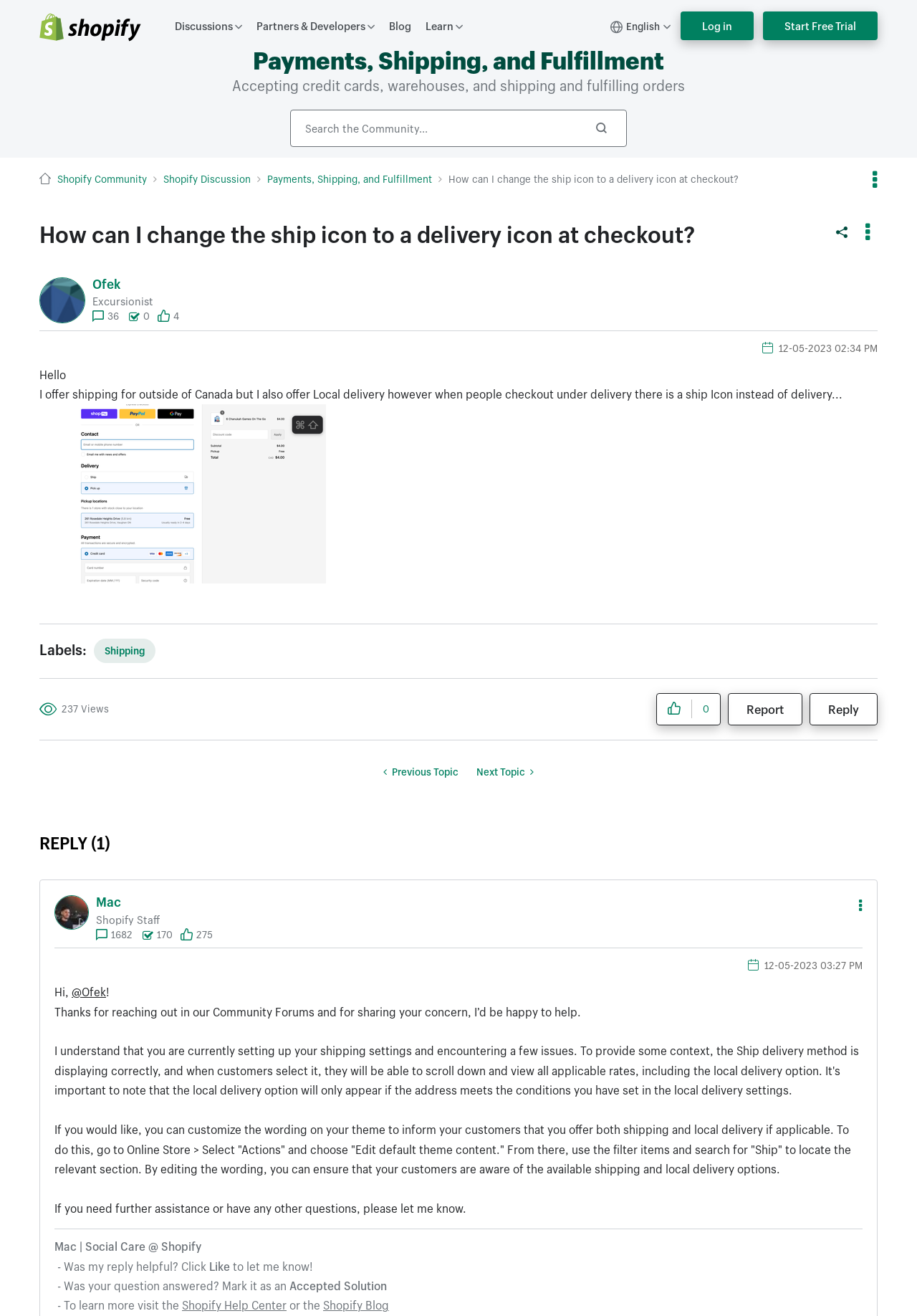What is the topic of the discussion?
Answer the question with a single word or phrase derived from the image.

Shipping and delivery